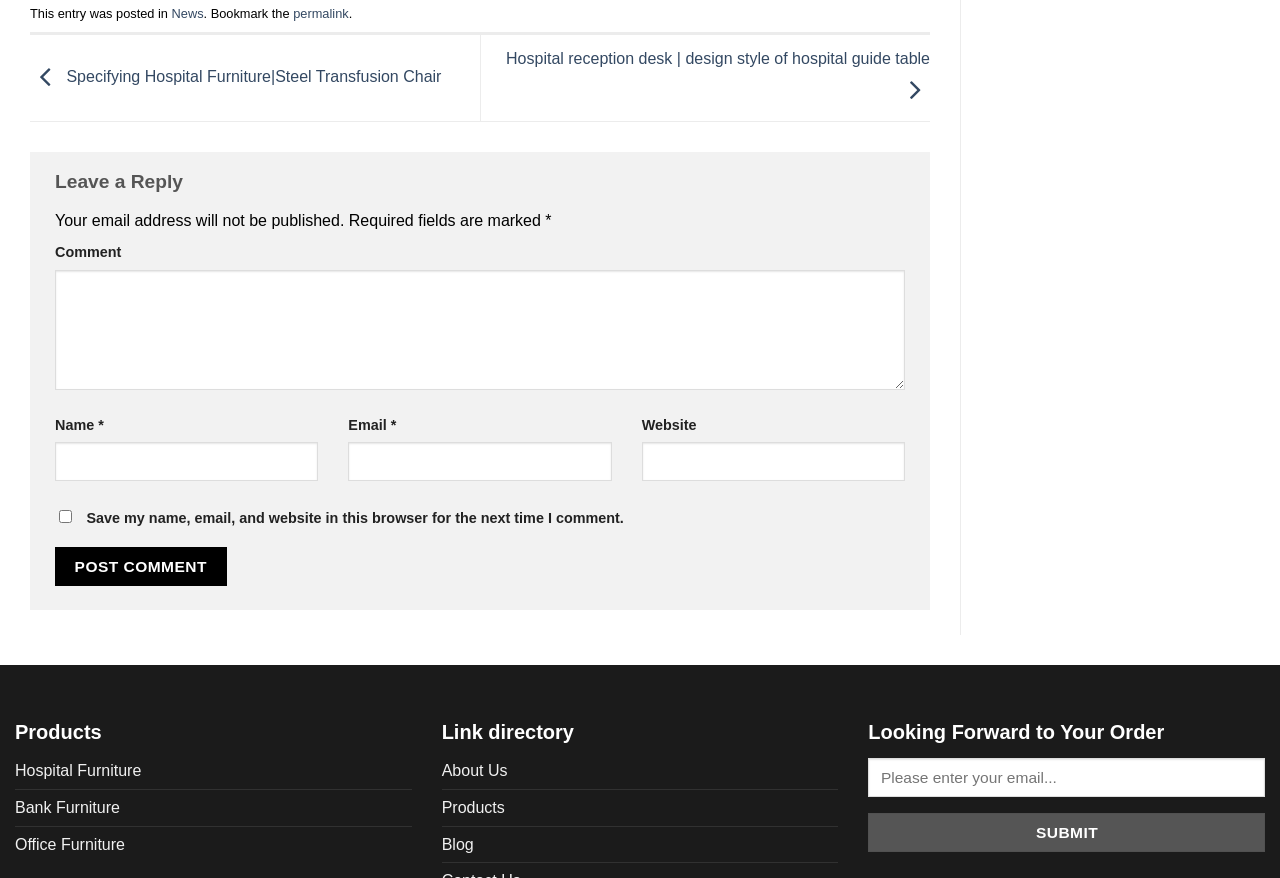Can you specify the bounding box coordinates for the region that should be clicked to fulfill this instruction: "Click the 'Post Comment' button".

[0.043, 0.623, 0.177, 0.668]